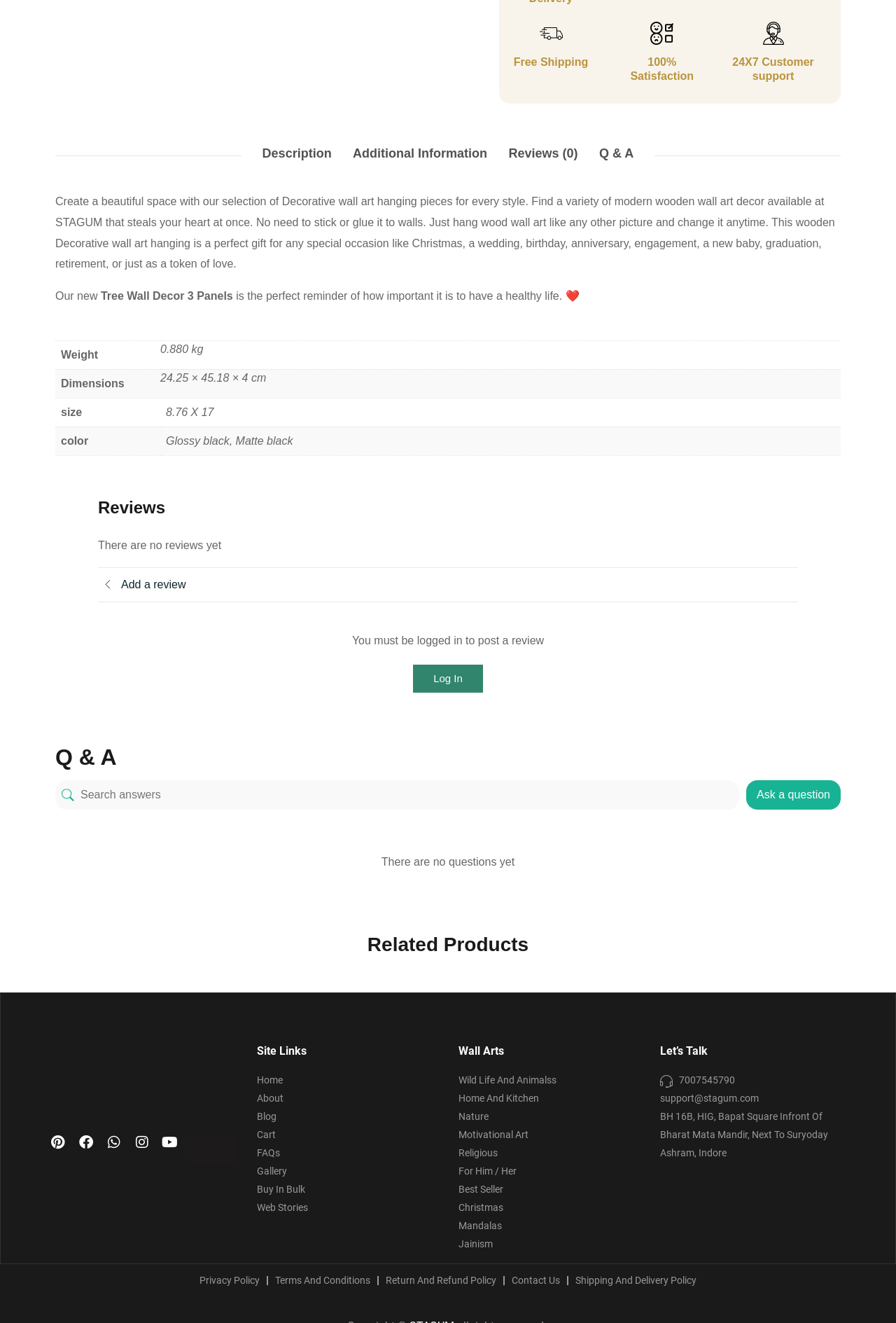What is the purpose of the textbox in the 'Q & A' section?
From the image, respond using a single word or phrase.

Search answers